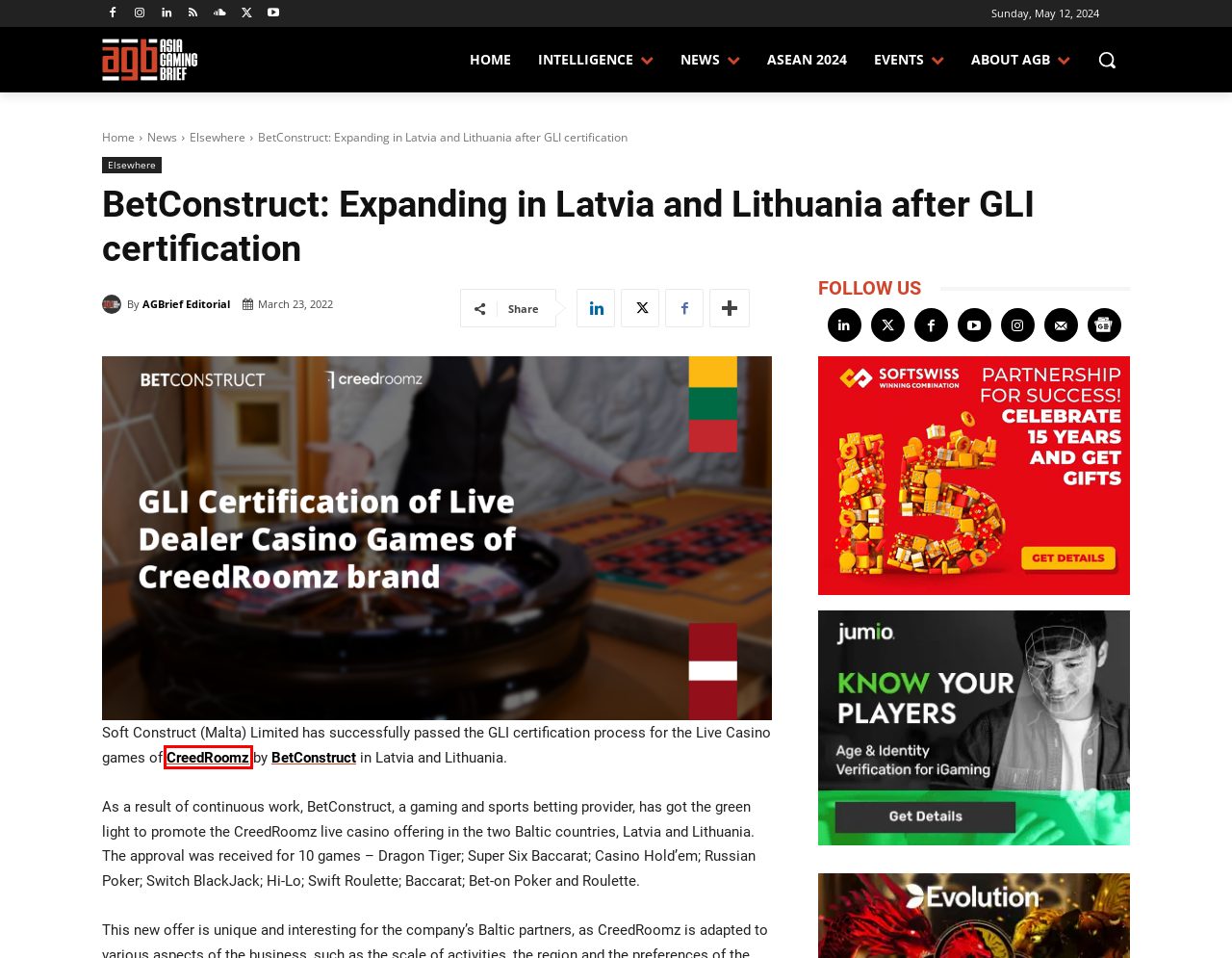Given a screenshot of a webpage with a red bounding box highlighting a UI element, determine which webpage description best matches the new webpage that appears after clicking the highlighted element. Here are the candidates:
A. Intelligence News | Asia Gaming | Research | AGB - Asia Gaming Brief
B. Subscribe to Asia Gaming Brief
C. AGBrief Editorial | Asia Gaming News | AGB - Asia Gaming Brief
D. ASEAN Gaming Summit 2024 | AGB - Asia Gaming Brief
E. News | Asia Gaming | AGB - Asia Gaming Brief
F. Elsewhere | Gaming News | AGB - Asia Gaming Brief
G. Contact us | SOFTSWISS
H. Live Casino Software & Services Provider | CreedRoomz

H